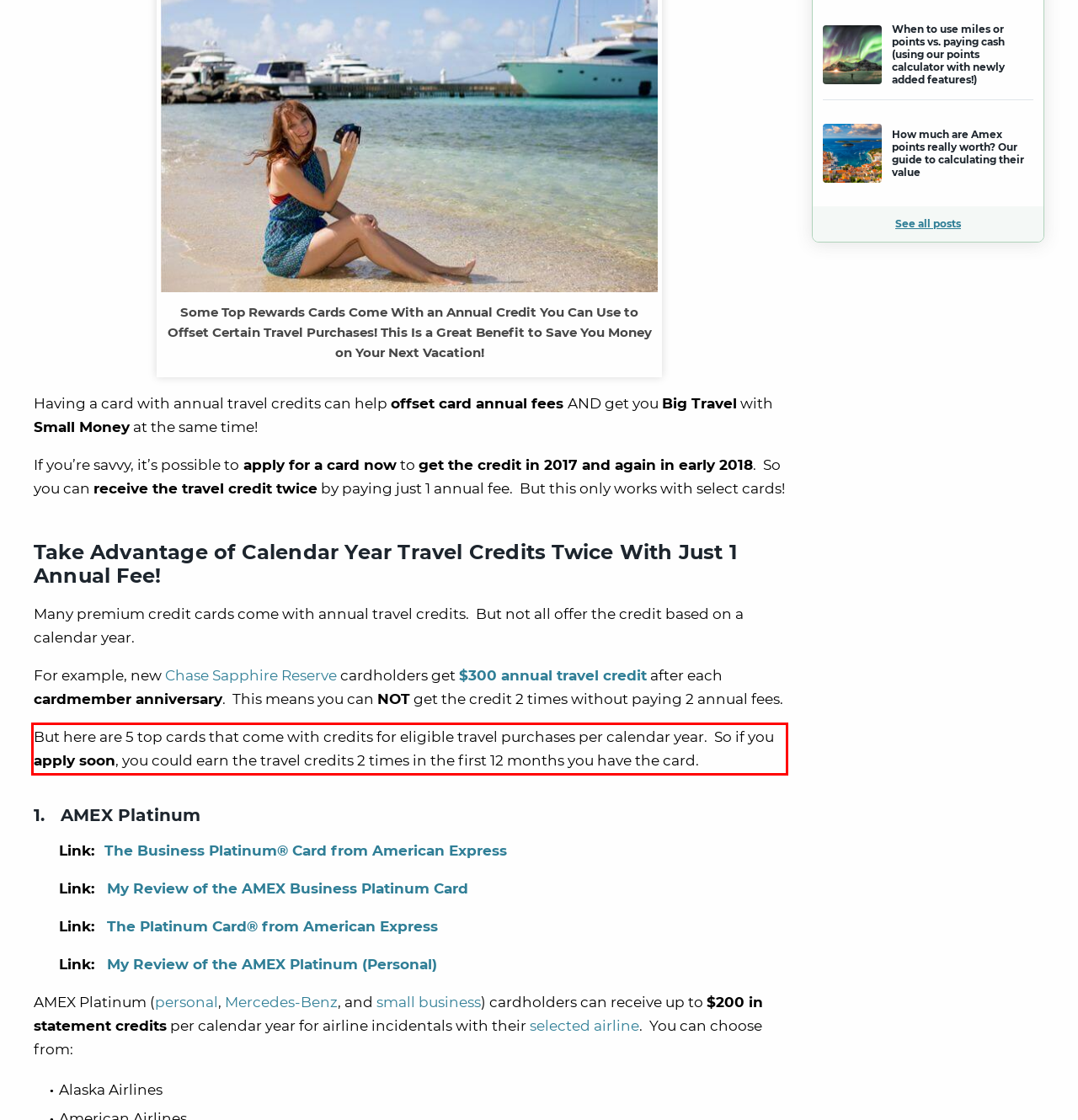Given a webpage screenshot with a red bounding box, perform OCR to read and deliver the text enclosed by the red bounding box.

But here are 5 top cards that come with credits for eligible travel purchases per calendar year. So if you apply soon, you could earn the travel credits 2 times in the first 12 months you have the card.